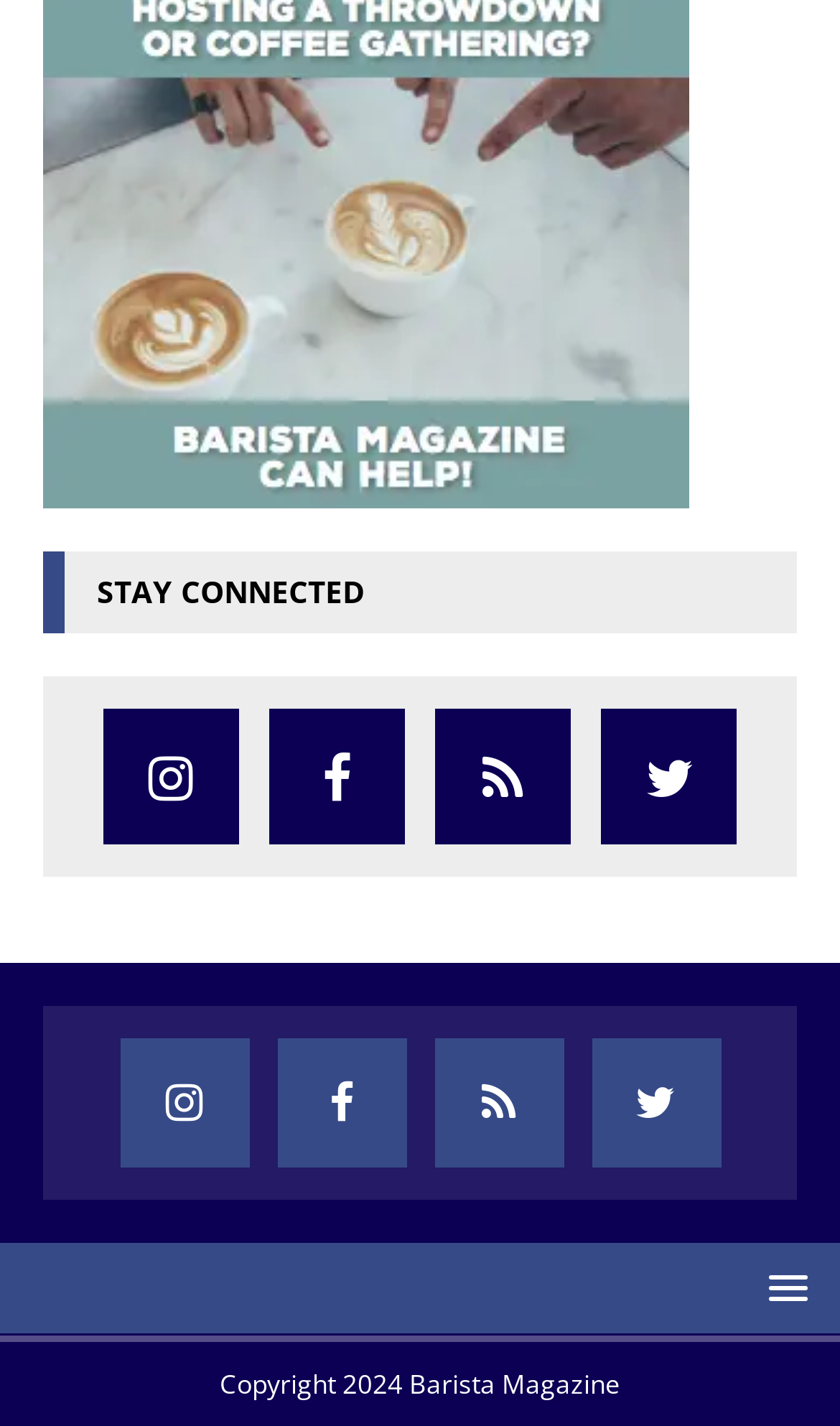Locate the bounding box coordinates of the element that should be clicked to fulfill the instruction: "Click the button at the bottom right corner".

[0.872, 0.879, 0.987, 0.926]